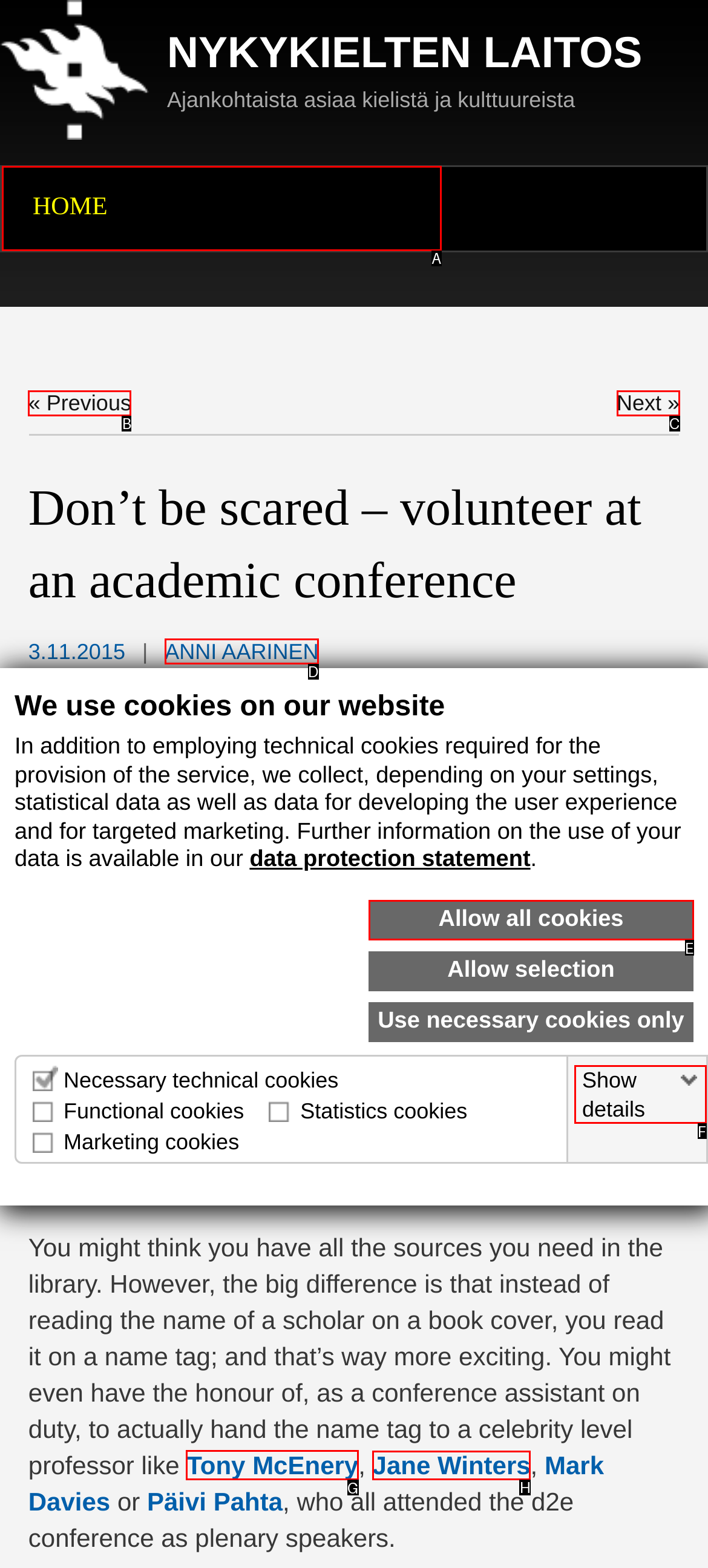Which choice should you pick to execute the task: Click the 'Tony McEnery' link
Respond with the letter associated with the correct option only.

G